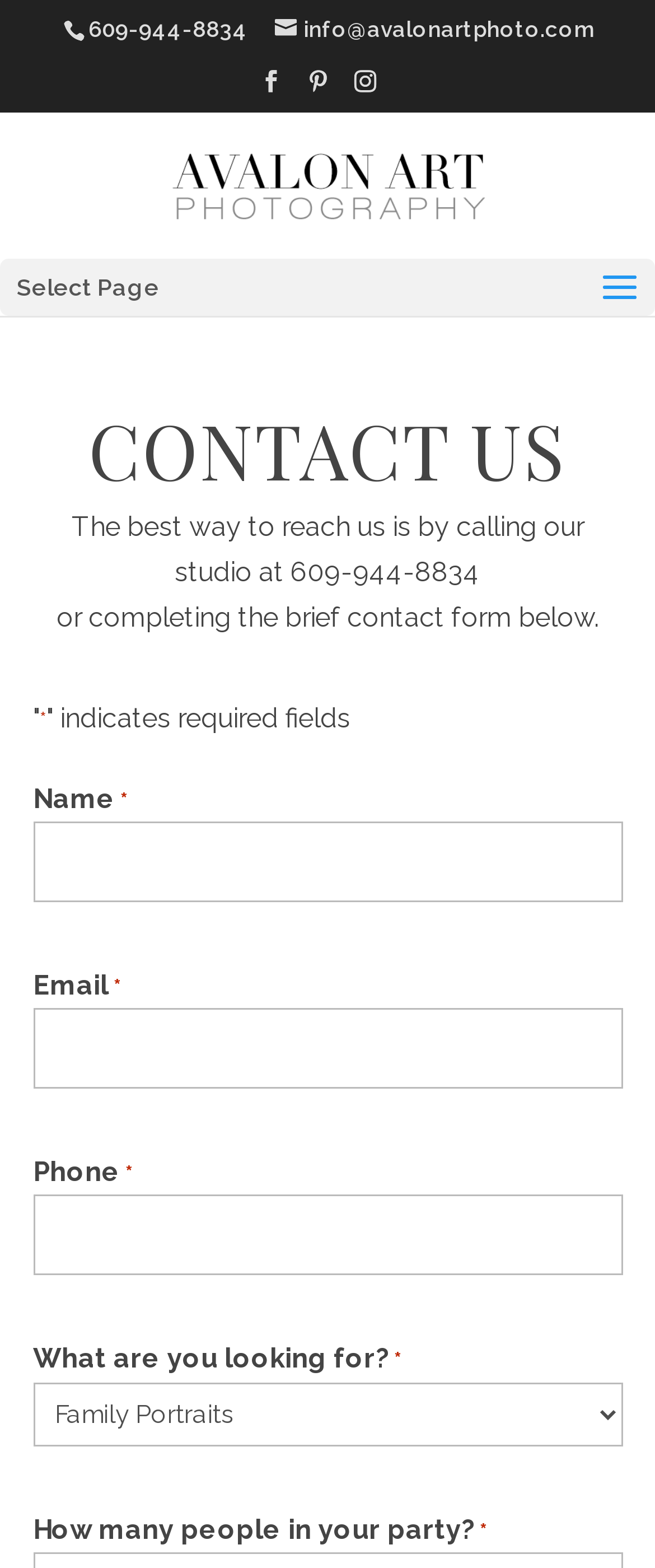Show the bounding box coordinates for the HTML element described as: "name="input_1"".

[0.05, 0.524, 0.95, 0.575]